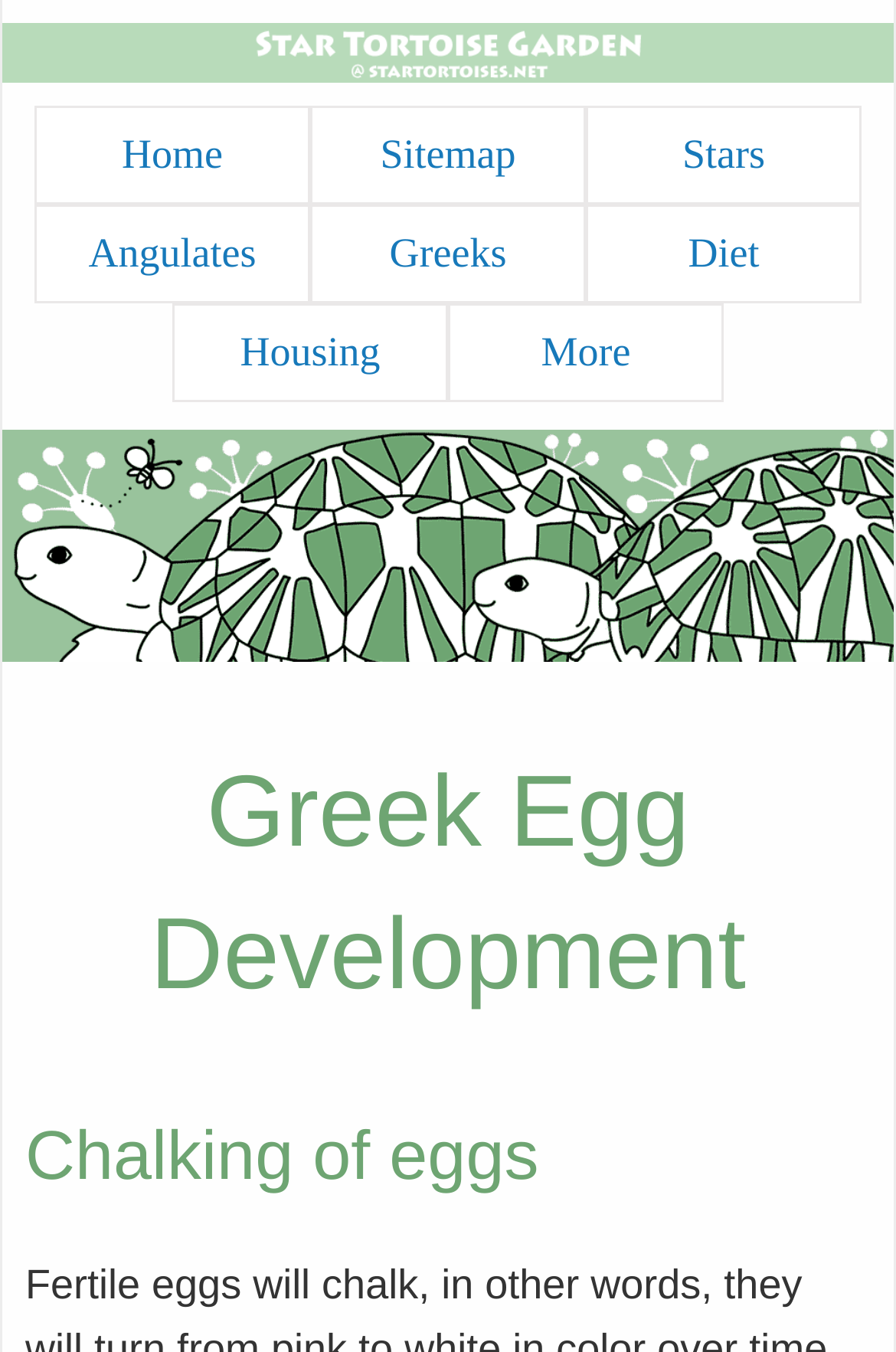Locate the coordinates of the bounding box for the clickable region that fulfills this instruction: "click on EXIT STATUS".

None